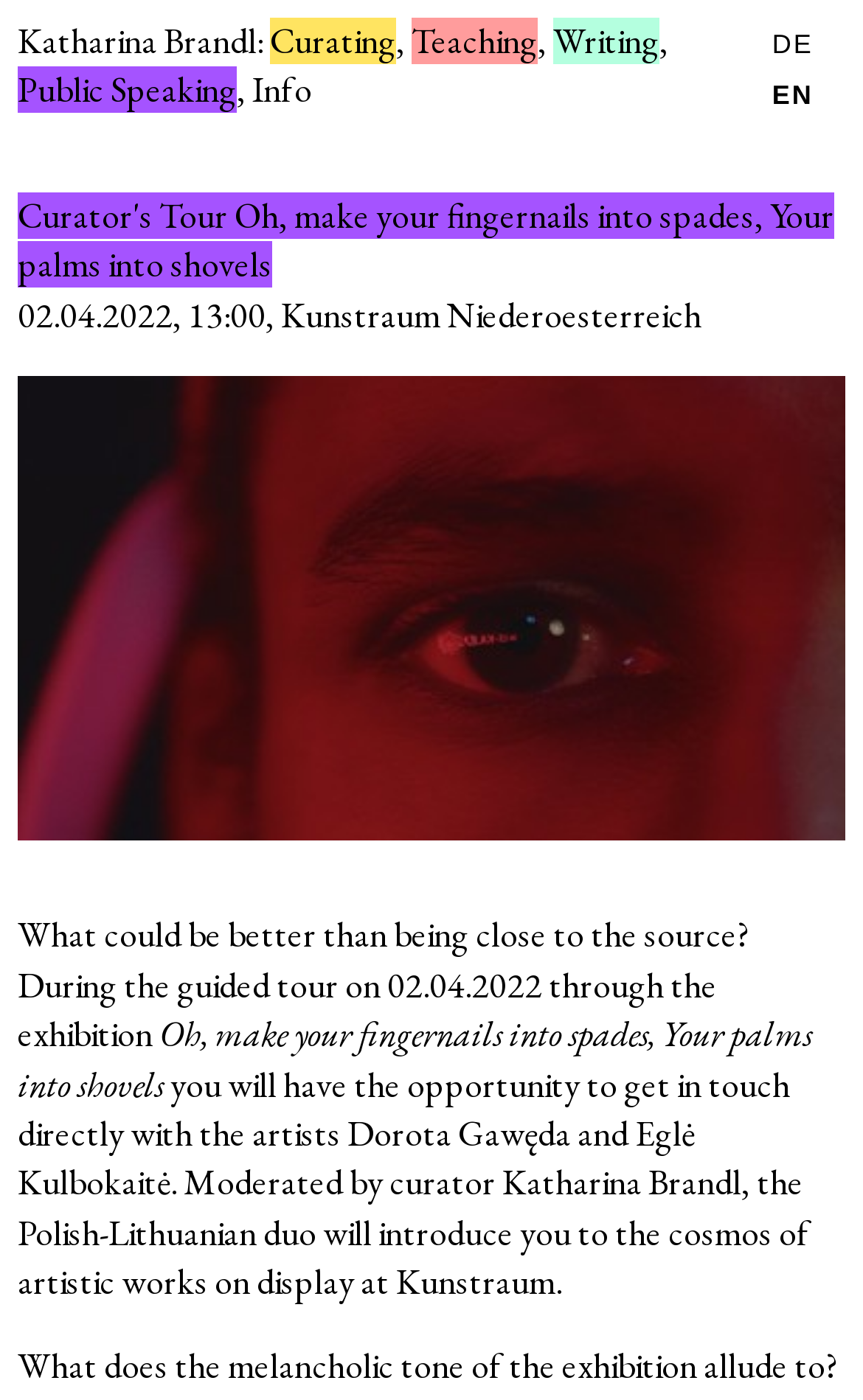Determine the bounding box coordinates of the clickable area required to perform the following instruction: "Go to the Curating page". The coordinates should be represented as four float numbers between 0 and 1: [left, top, right, bottom].

[0.313, 0.013, 0.459, 0.046]